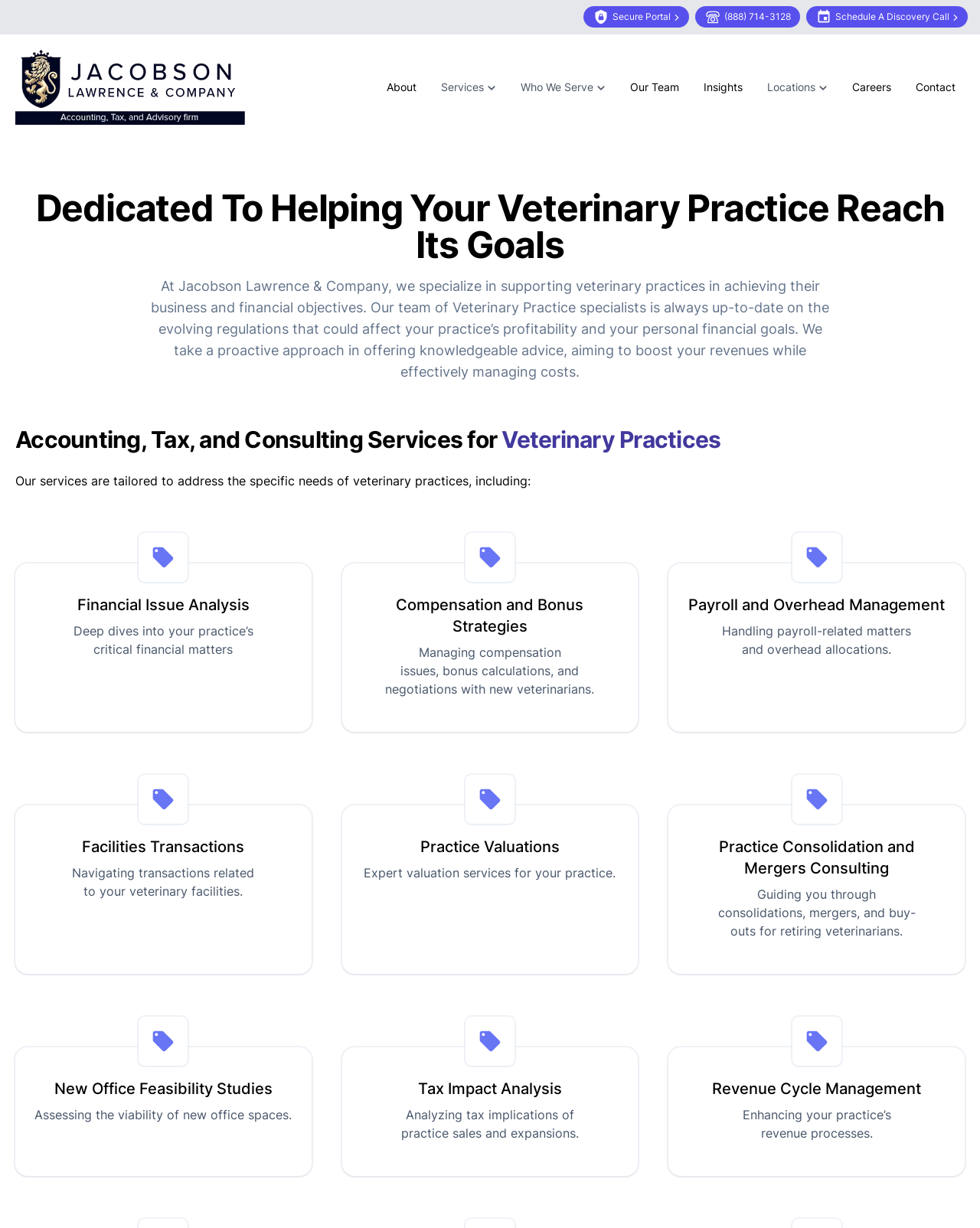What services do they offer?
Using the image, provide a detailed and thorough answer to the question.

I found the services offered by looking at the heading 'Accounting, Tax, and Consulting Services for Veterinary Practices' and the subsequent headings and static texts that describe the services in more detail.